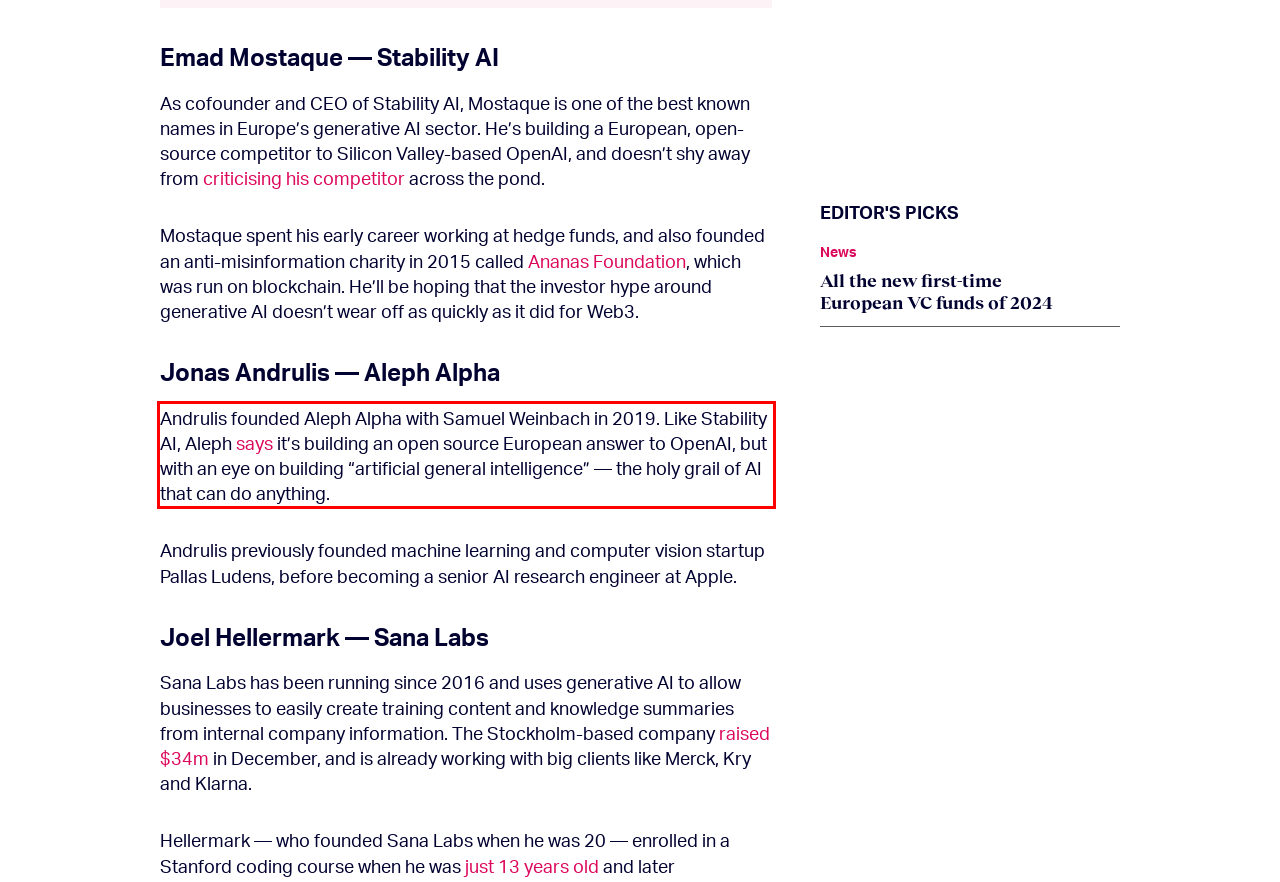In the given screenshot, locate the red bounding box and extract the text content from within it.

Andrulis founded Aleph Alpha with Samuel Weinbach in 2019. Like Stability AI, Aleph says it’s building an open source European answer to OpenAI, but with an eye on building “artificial general intelligence” — the holy grail of AI that can do anything.